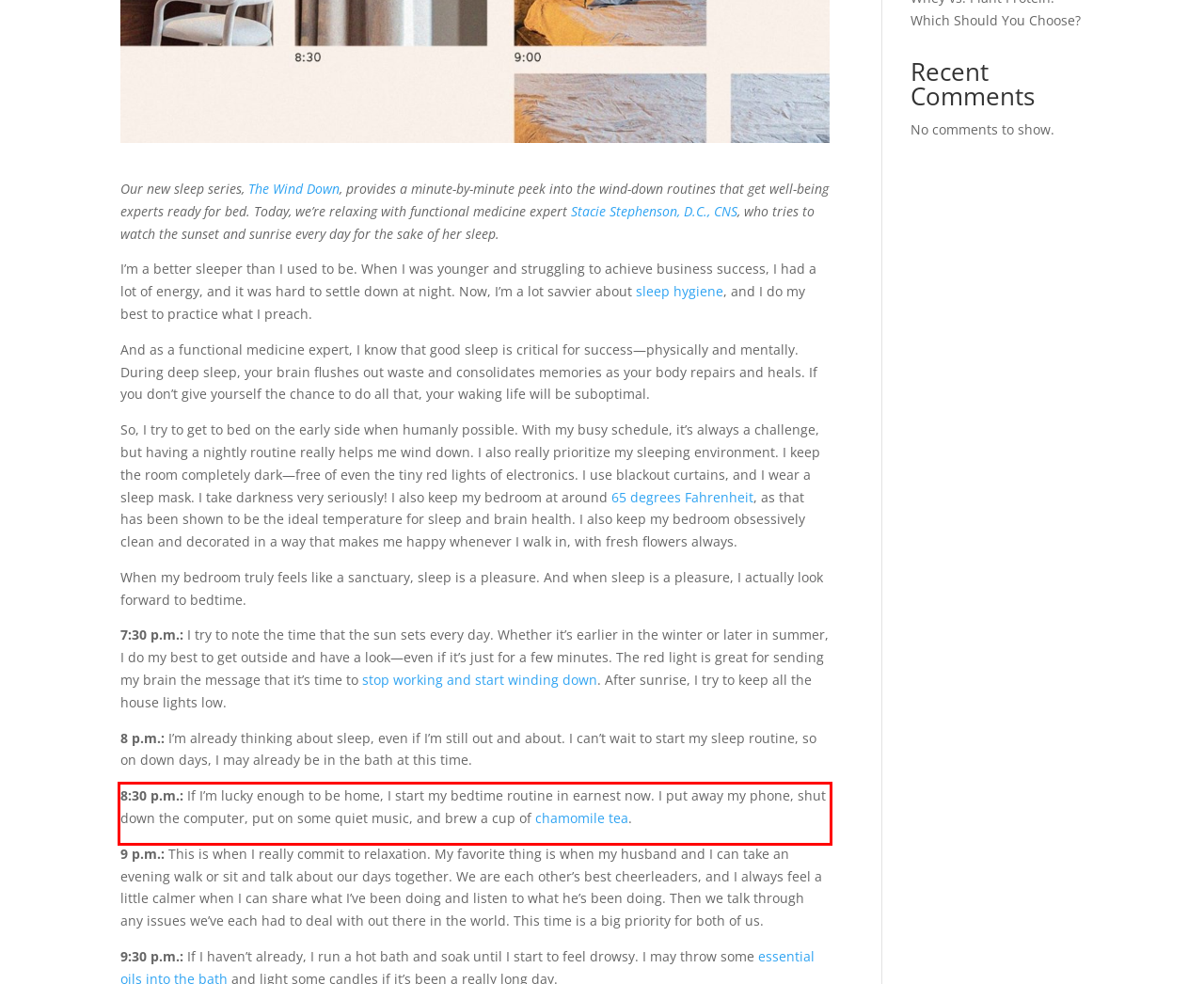Given a screenshot of a webpage, identify the red bounding box and perform OCR to recognize the text within that box.

8:30 p.m.: If I’m lucky enough to be home, I start my bedtime routine in earnest now. I put away my phone, shut down the computer, put on some quiet music, and brew a cup of chamomile tea.